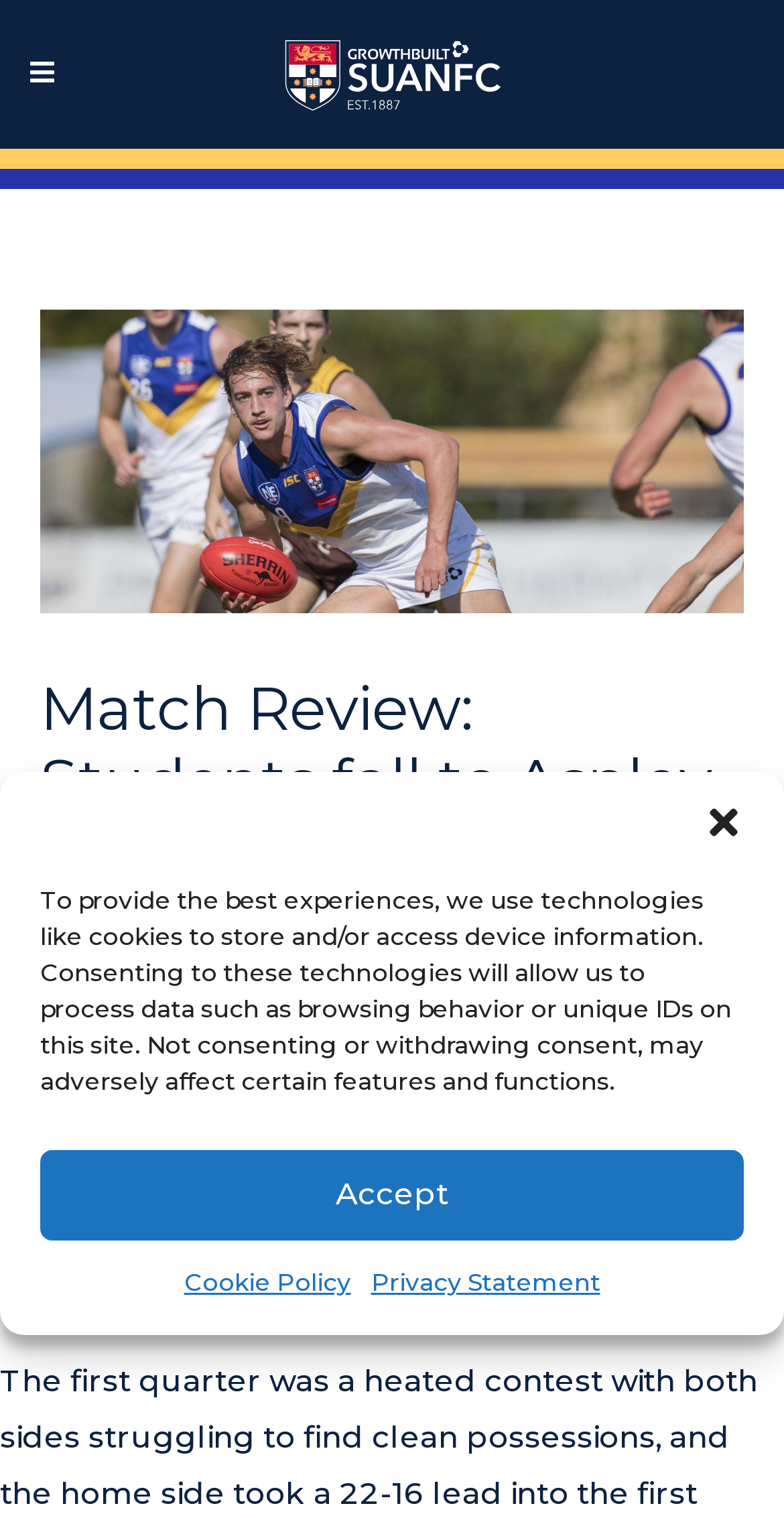Determine the main text heading of the webpage and provide its content.

Match Review: Students fall to Aspley